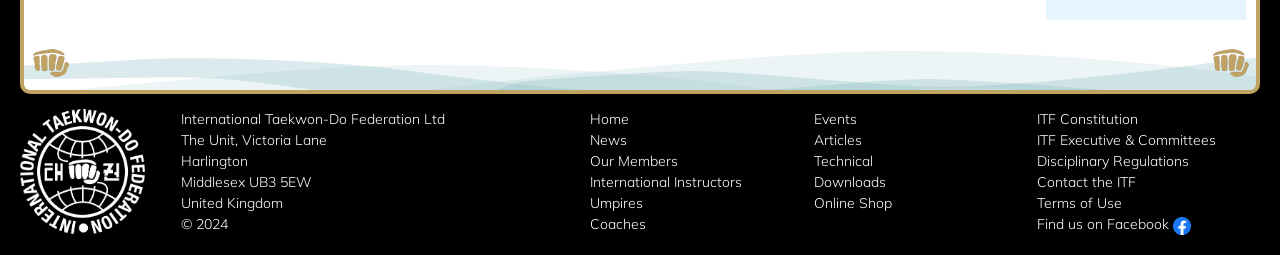Please analyze the image and provide a thorough answer to the question:
What is the address of the organization?

The address of the organization can be found in the static text elements at the top of the webpage, which read 'The Unit, Victoria Lane', 'Harlington', and 'Middlesex UB3 5EW'.